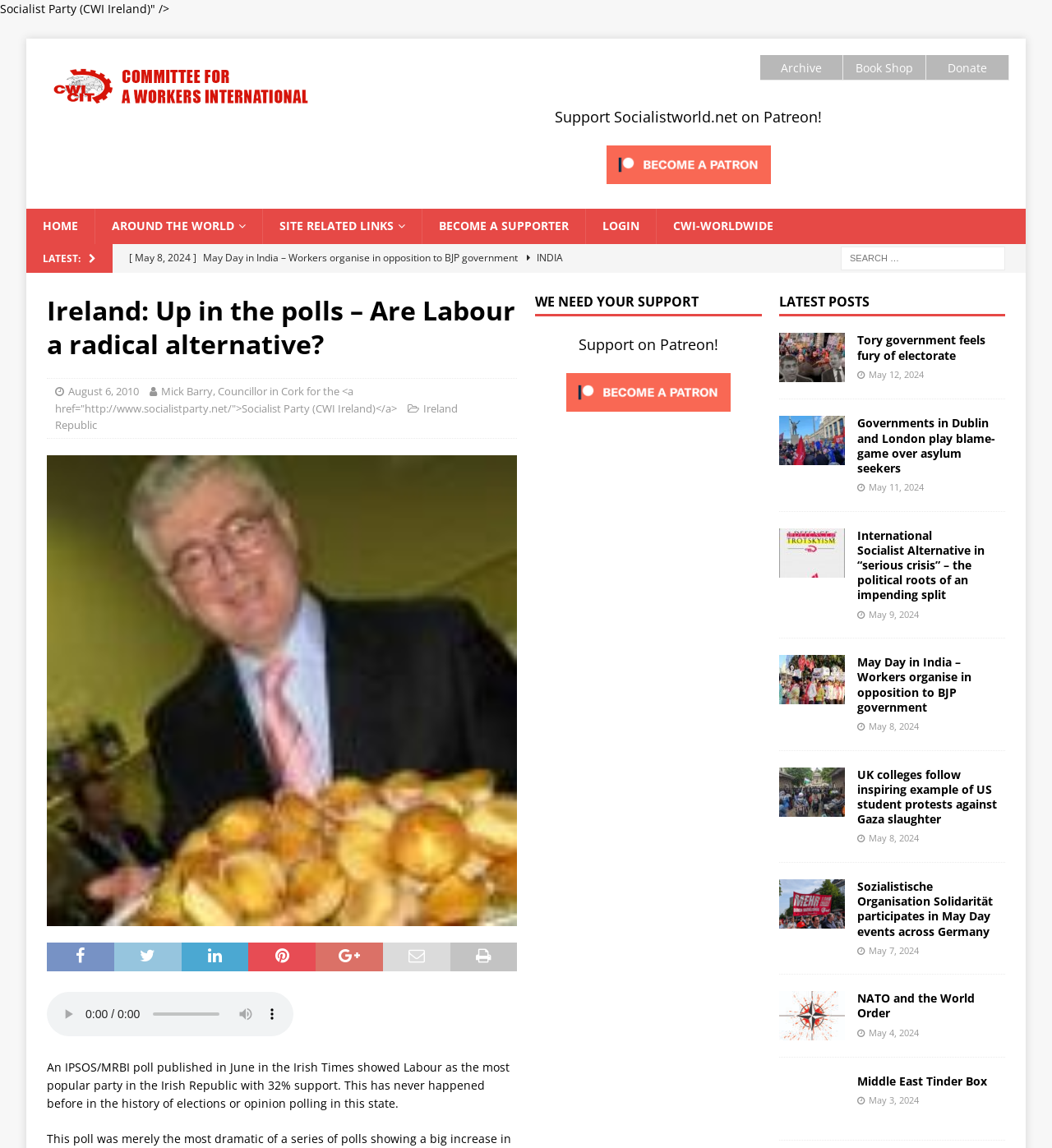What is the percentage of support for Labour in the Irish Republic?
Utilize the image to construct a detailed and well-explained answer.

According to the article, 'An IPSOS/MRBI poll published in June in the Irish Times showed Labour as the most popular party in the Irish Republic with 32% support.' Therefore, the percentage of support for Labour in the Irish Republic is 32%.